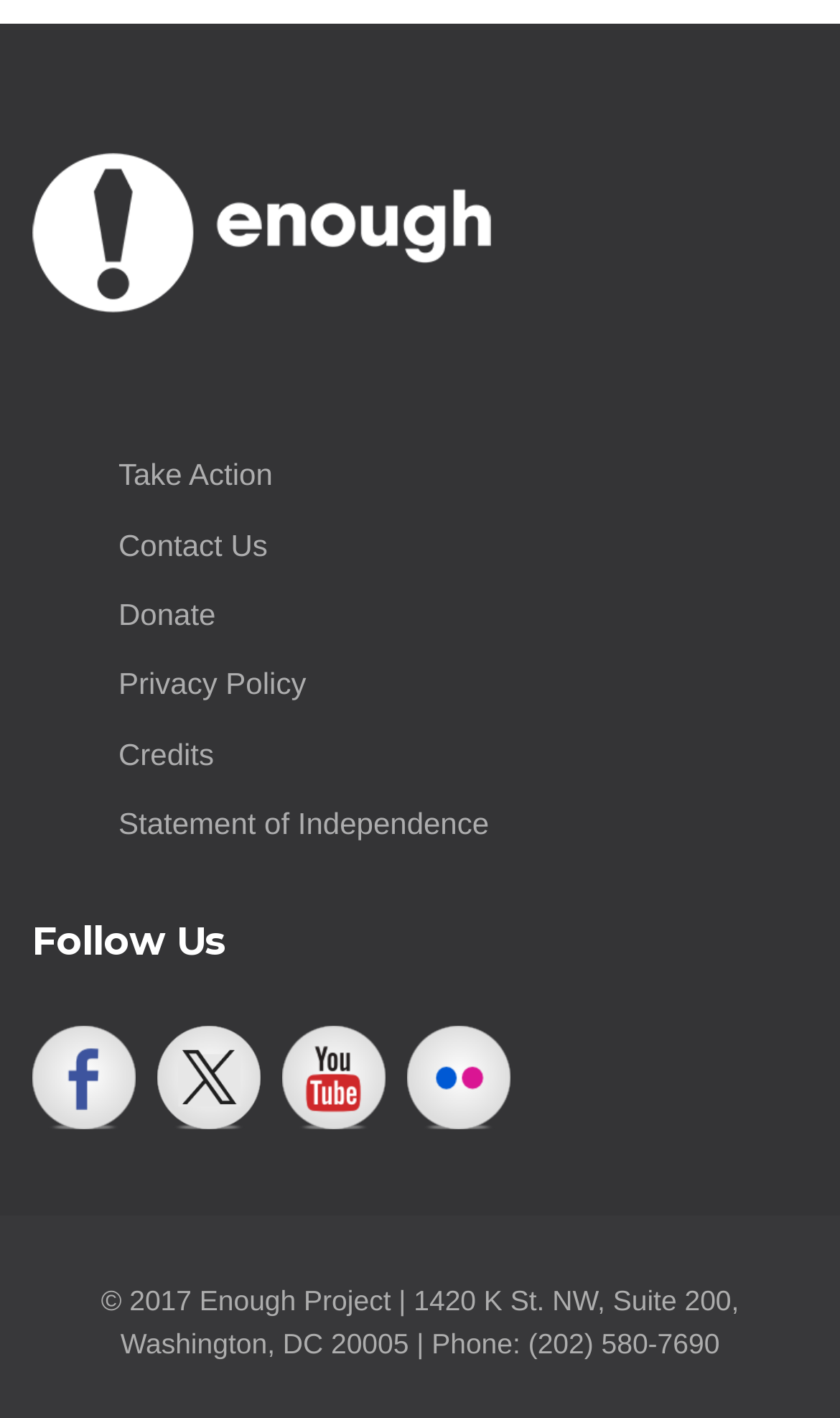What is the phone number of the organization?
Please provide a single word or phrase answer based on the image.

(202) 580-7690